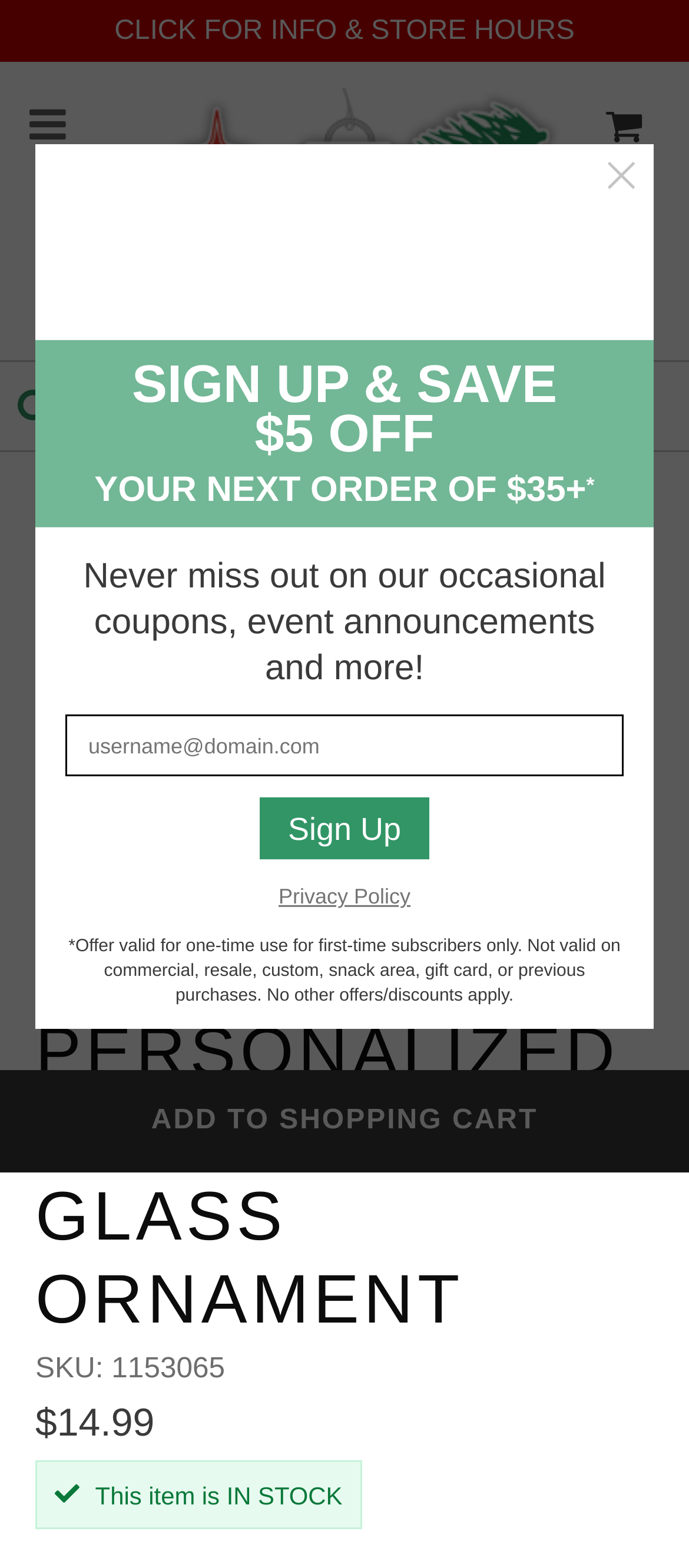Give a one-word or one-phrase response to the question: 
What is the status of the Personalized Blue Coach Glass Ornament?

IN STOCK